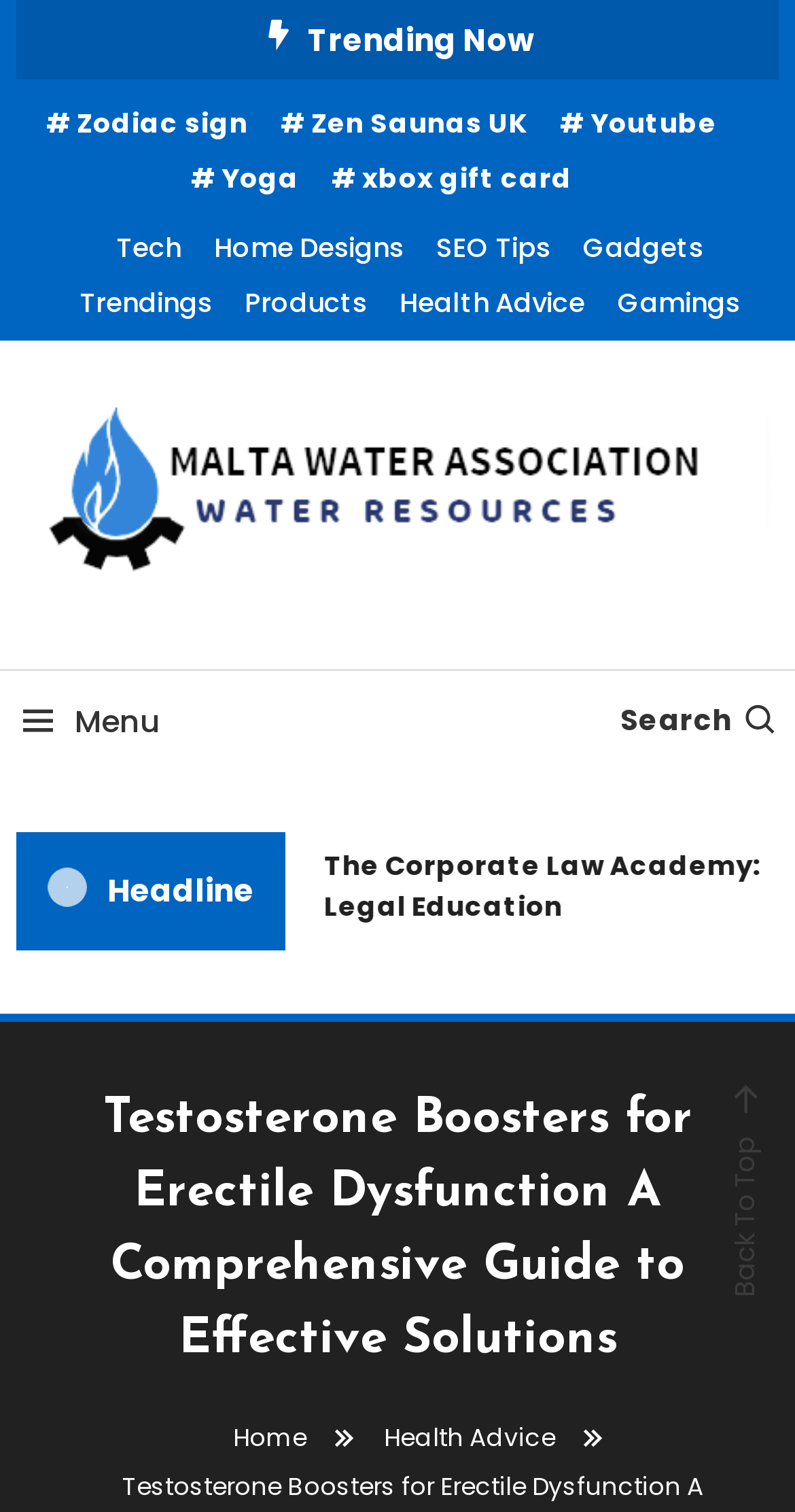Provide a brief response to the question below using one word or phrase:
What is the category of 'Zen Saunas UK'?

Health Advice